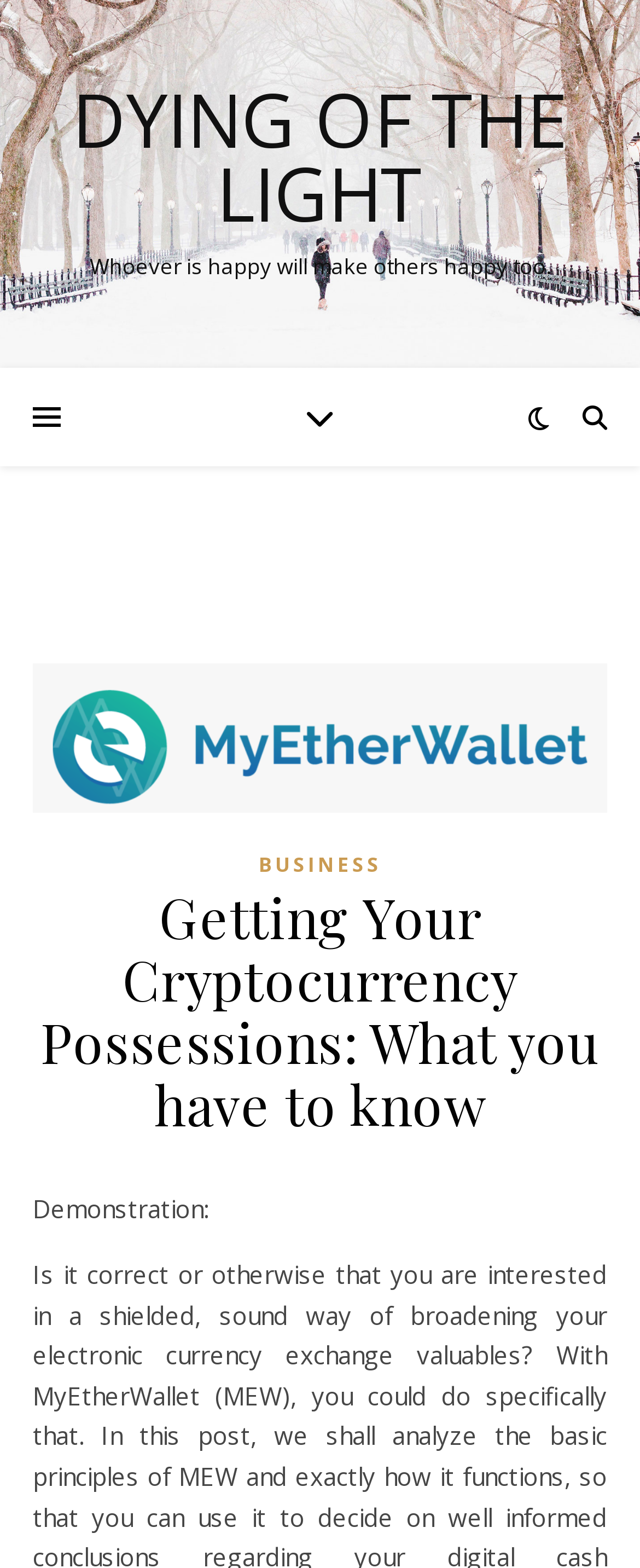What is the quote mentioned on the webpage?
Using the image, provide a detailed and thorough answer to the question.

I found the quote by examining the static text elements on the webpage, and I noticed a quote 'Whoever is happy will make others happy too.' which seems to be a inspirational or motivational quote.